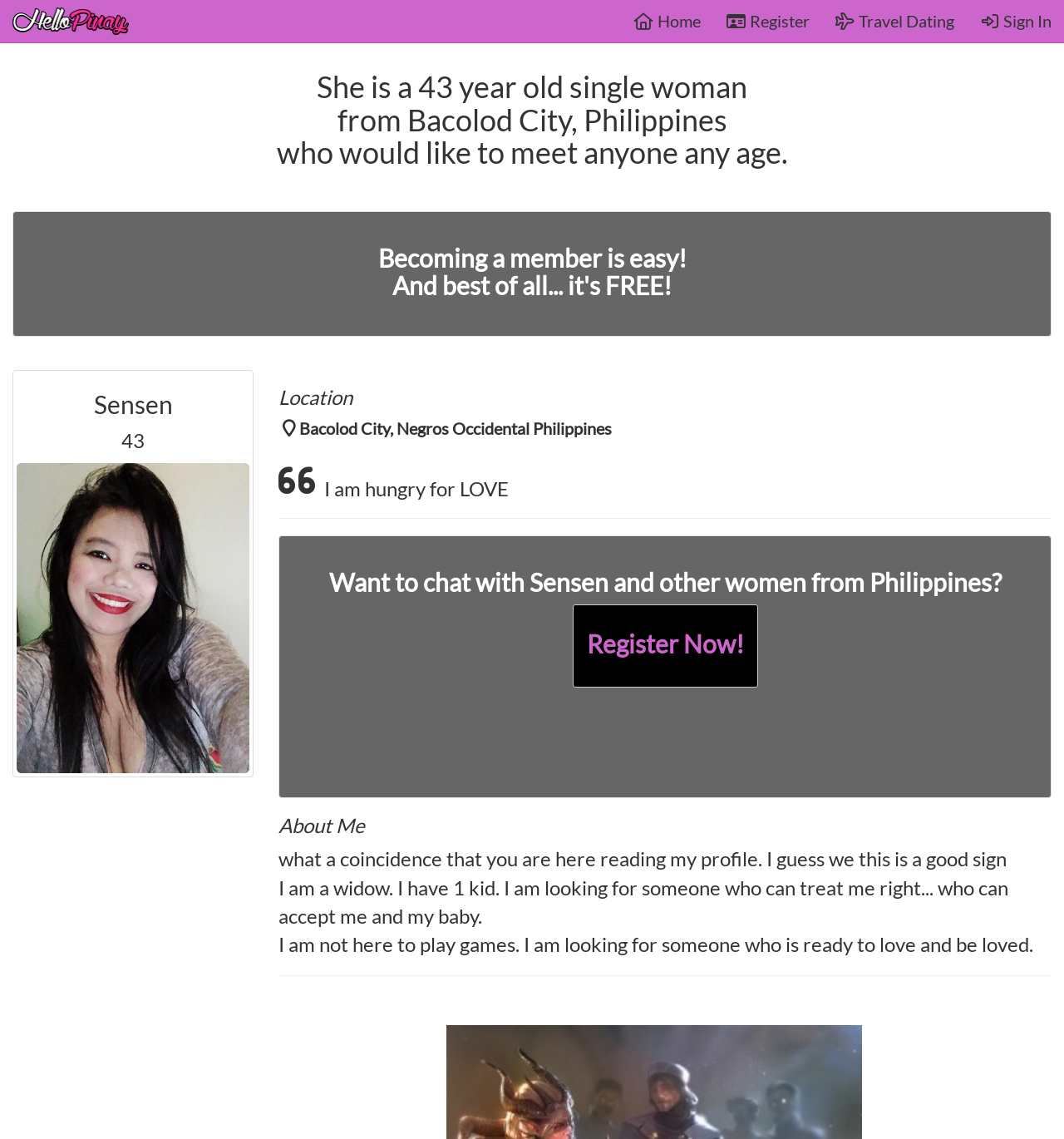How many children does Sensen have?
Refer to the image and give a detailed response to the question.

I found this information by reading Sensen's 'About Me' section, where she mentions that she is a widow with 1 kid.